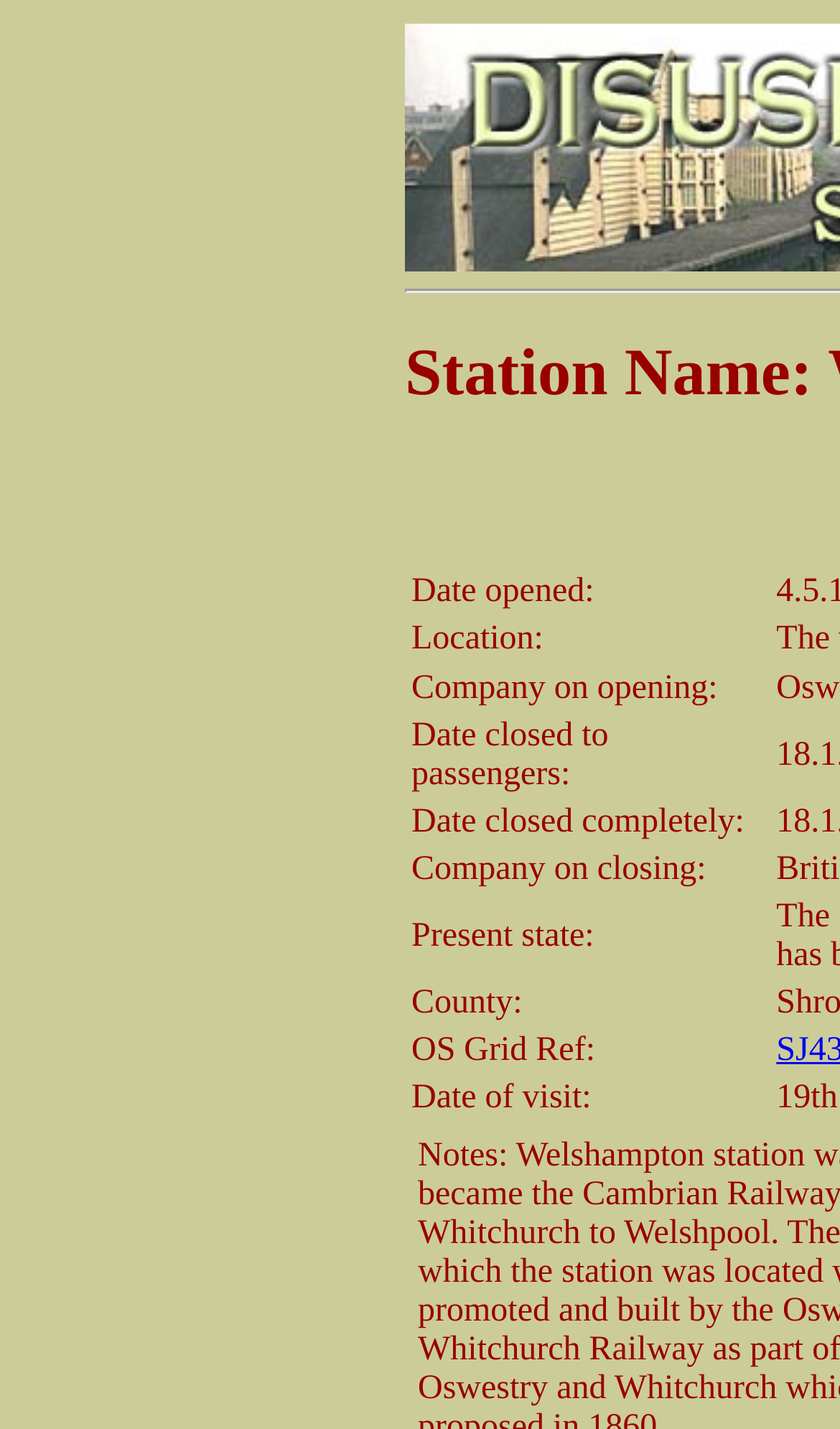Please provide a detailed answer to the question below based on the screenshot: 
How many rows are in the information table?

The webpage contains a table with a single row of information about Welshampton Station. By examining the table, I can see that there is only one row of data, which provides various details about the station.